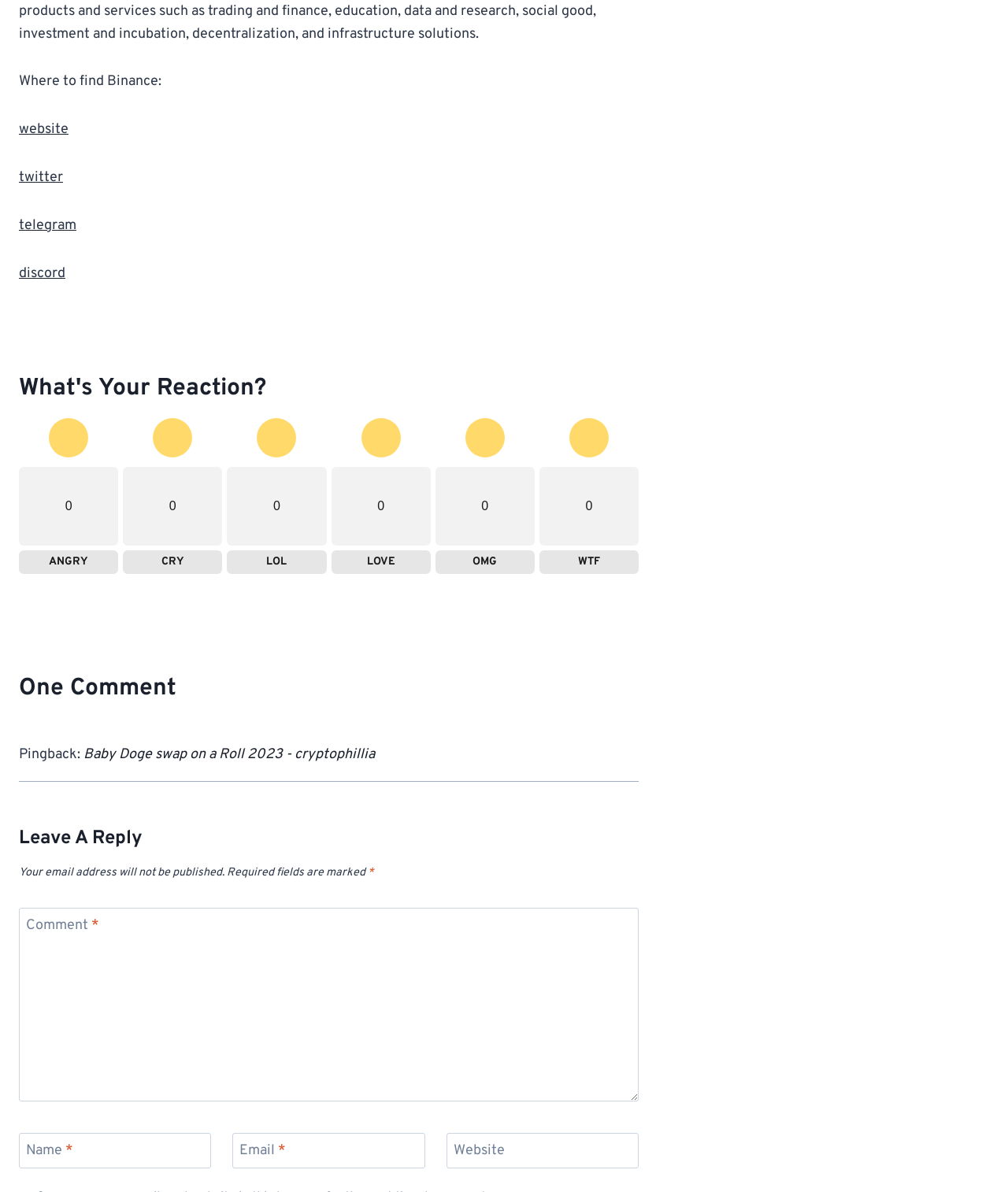Find the bounding box coordinates of the element I should click to carry out the following instruction: "Read the article 'Get Your Backyard in Top Shape'".

None